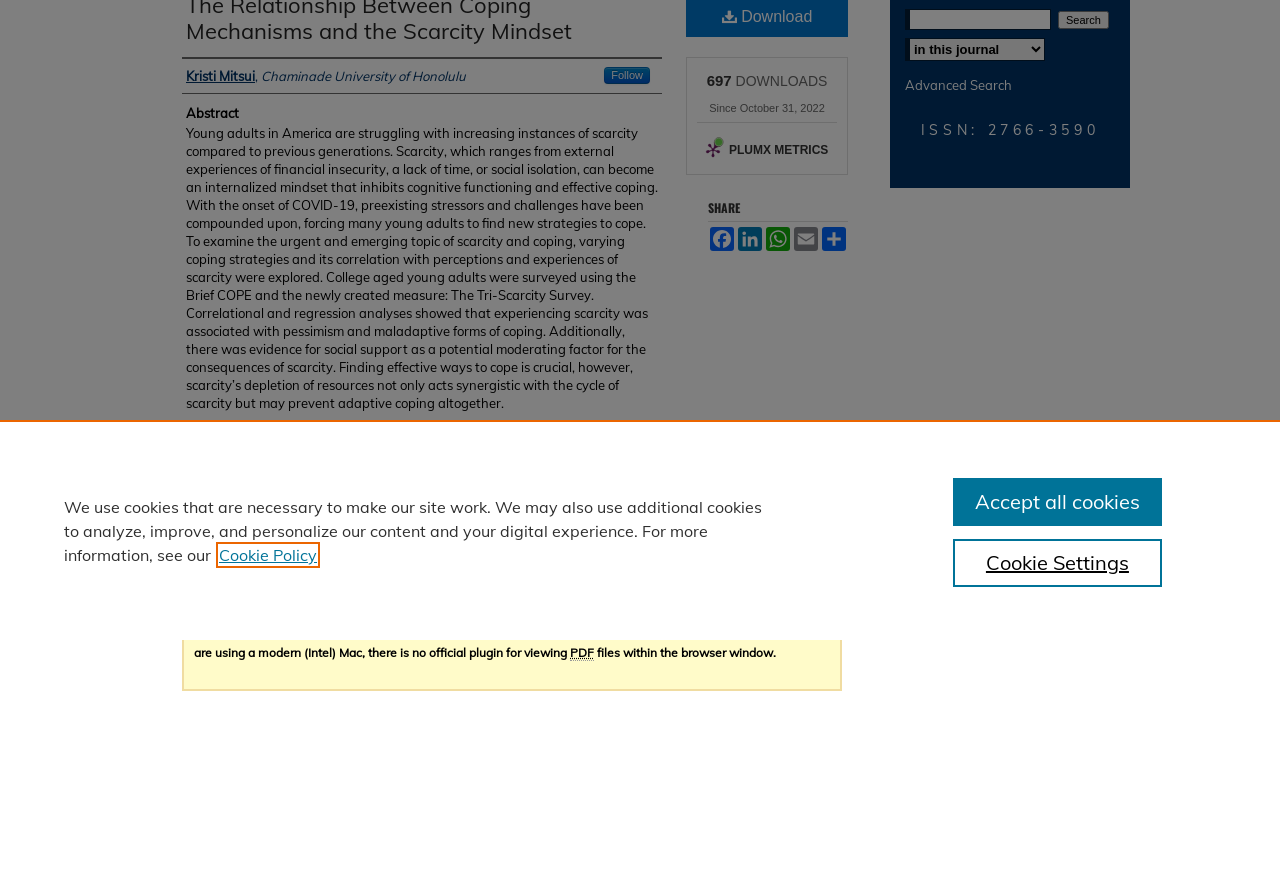Provide the bounding box coordinates of the HTML element this sentence describes: "alt="Search" name="searchButton" title="Search"". The bounding box coordinates consist of four float numbers between 0 and 1, i.e., [left, top, right, bottom].

None